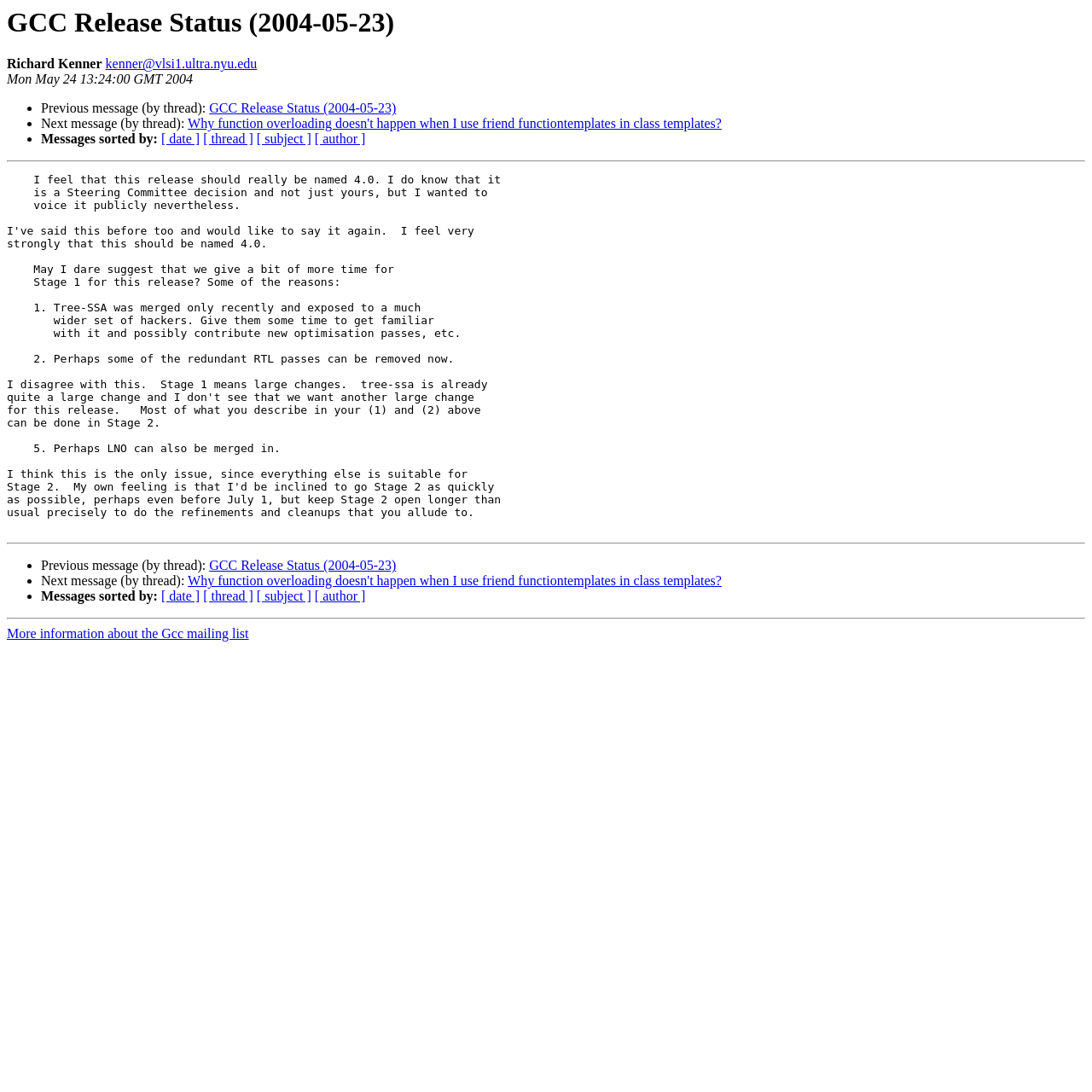Locate the bounding box coordinates of the clickable part needed for the task: "Contact Richard Kenner".

[0.097, 0.052, 0.235, 0.065]